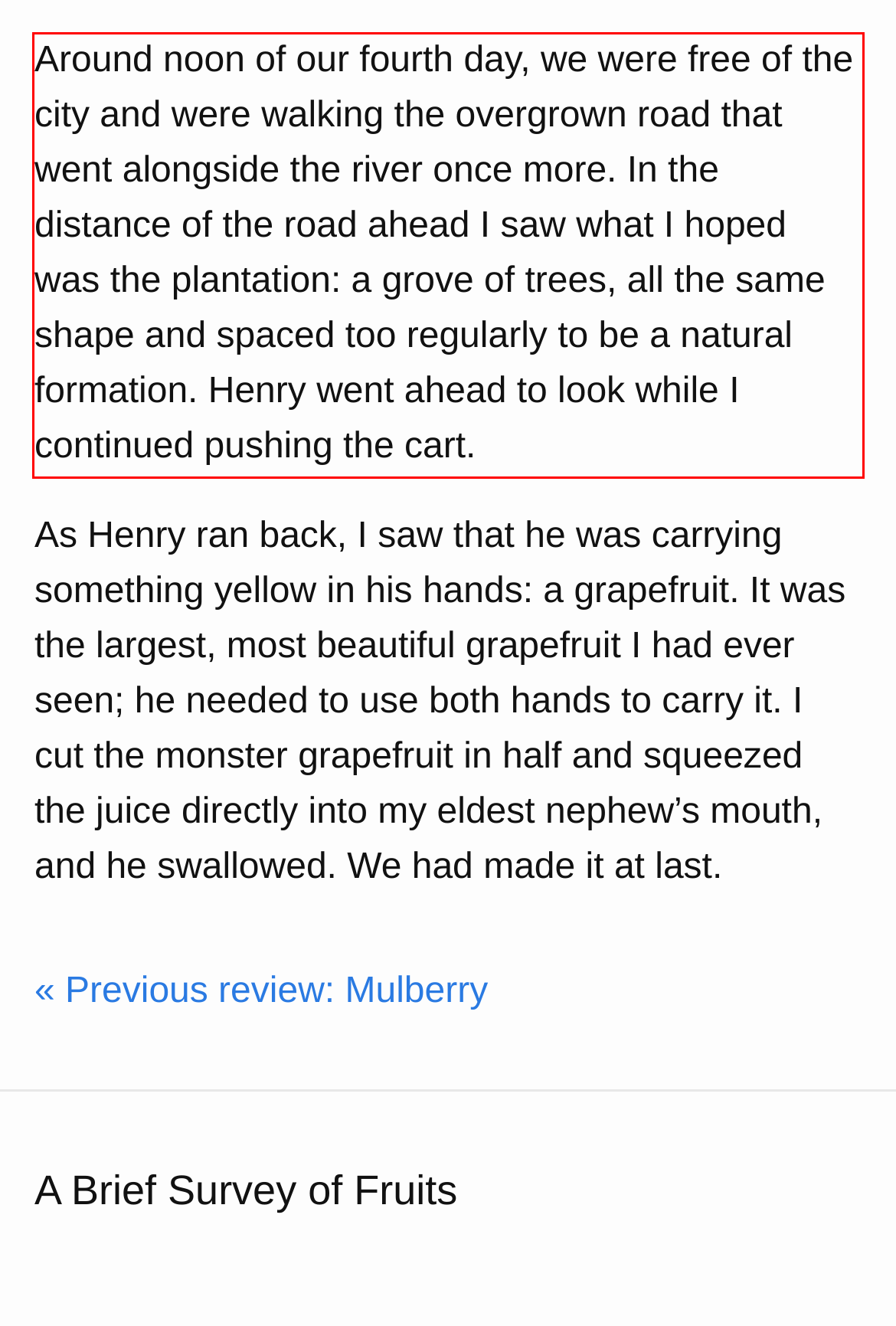The screenshot you have been given contains a UI element surrounded by a red rectangle. Use OCR to read and extract the text inside this red rectangle.

Around noon of our fourth day, we were free of the city and were walking the overgrown road that went alongside the river once more. In the distance of the road ahead I saw what I hoped was the plantation: a grove of trees, all the same shape and spaced too regularly to be a natural formation. Henry went ahead to look while I continued pushing the cart.